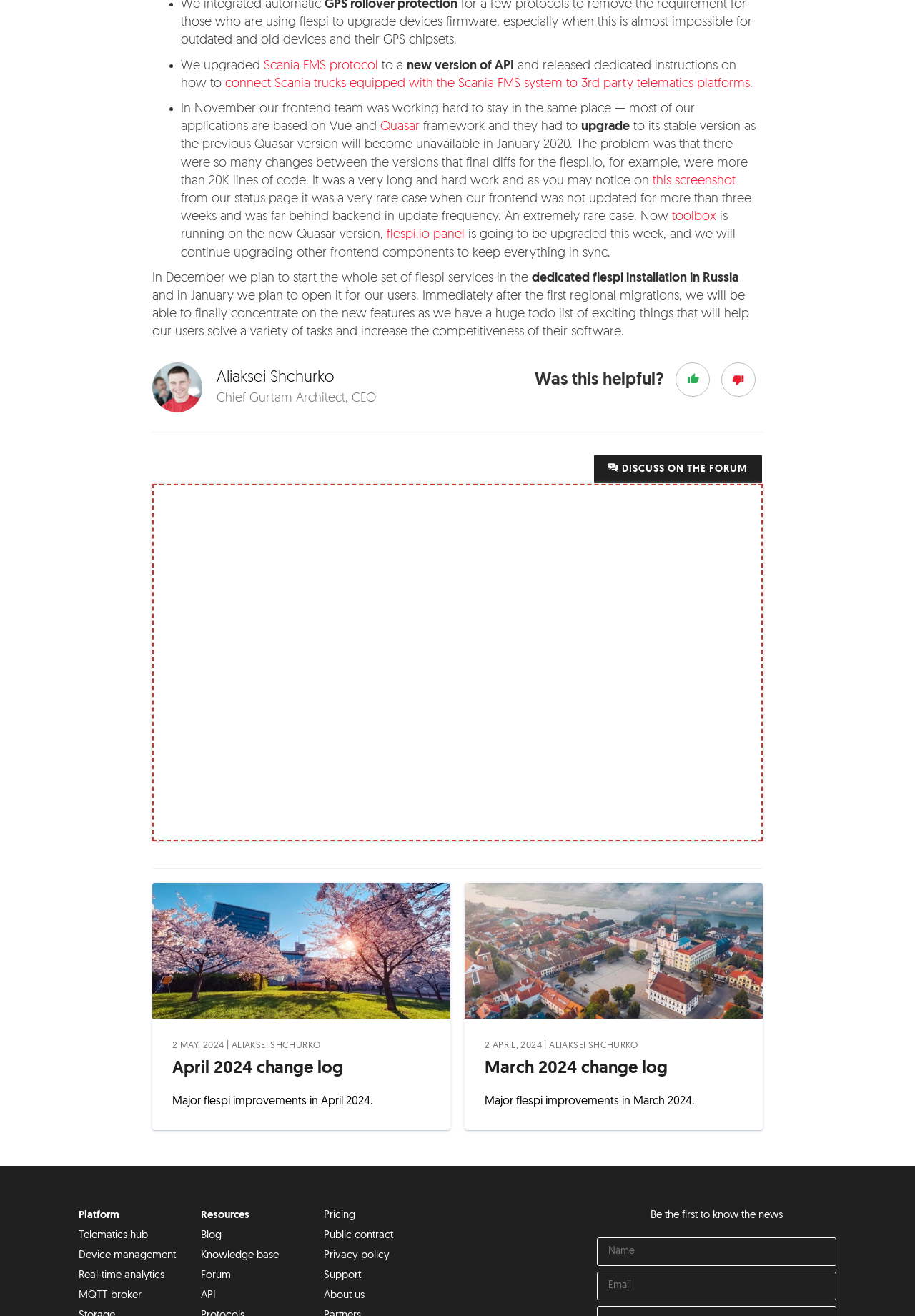What is the expected outcome of the regional migrations in January?
Could you please answer the question thoroughly and with as much detail as possible?

The article mentions that after the regional migrations in January, the team will be able to finally concentrate on the new features, implying that the migrations will free up resources to focus on developing new features.